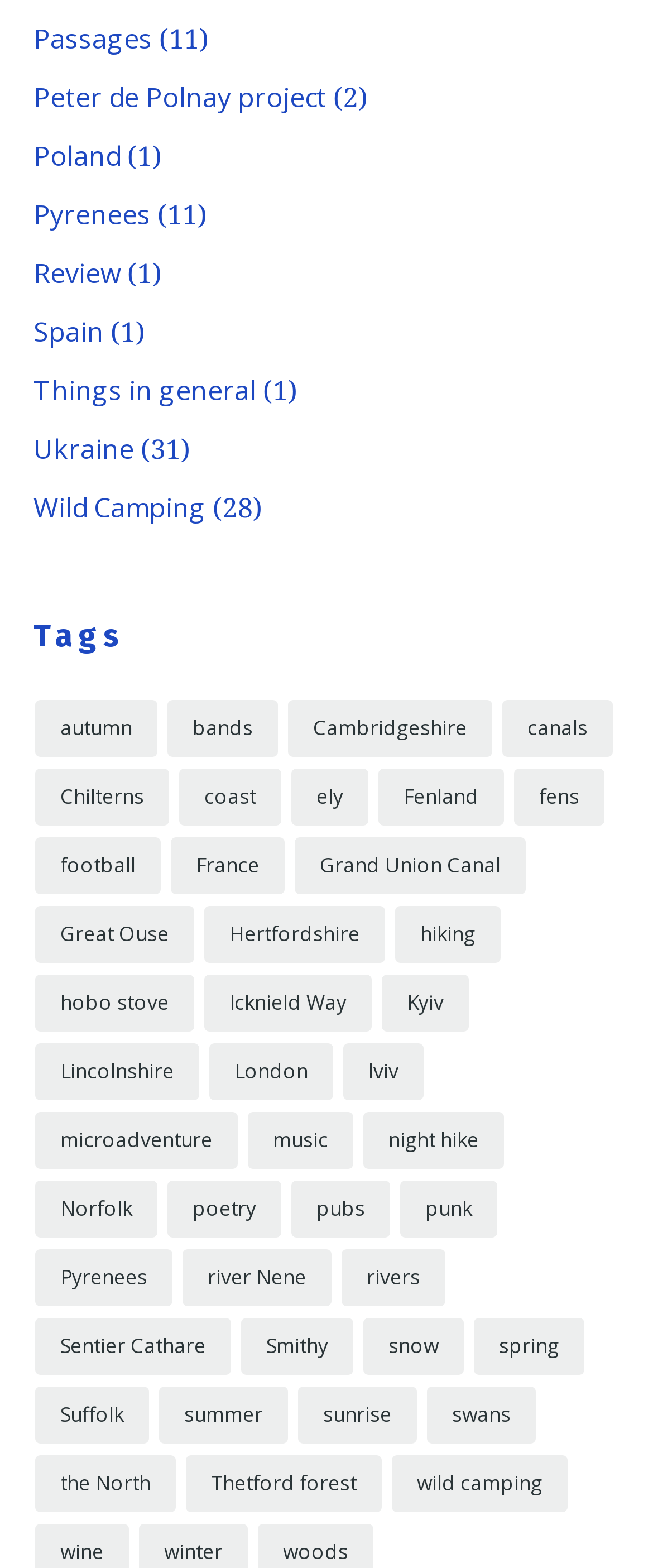Answer the following query with a single word or phrase:
How many items are related to 'wild camping'?

26